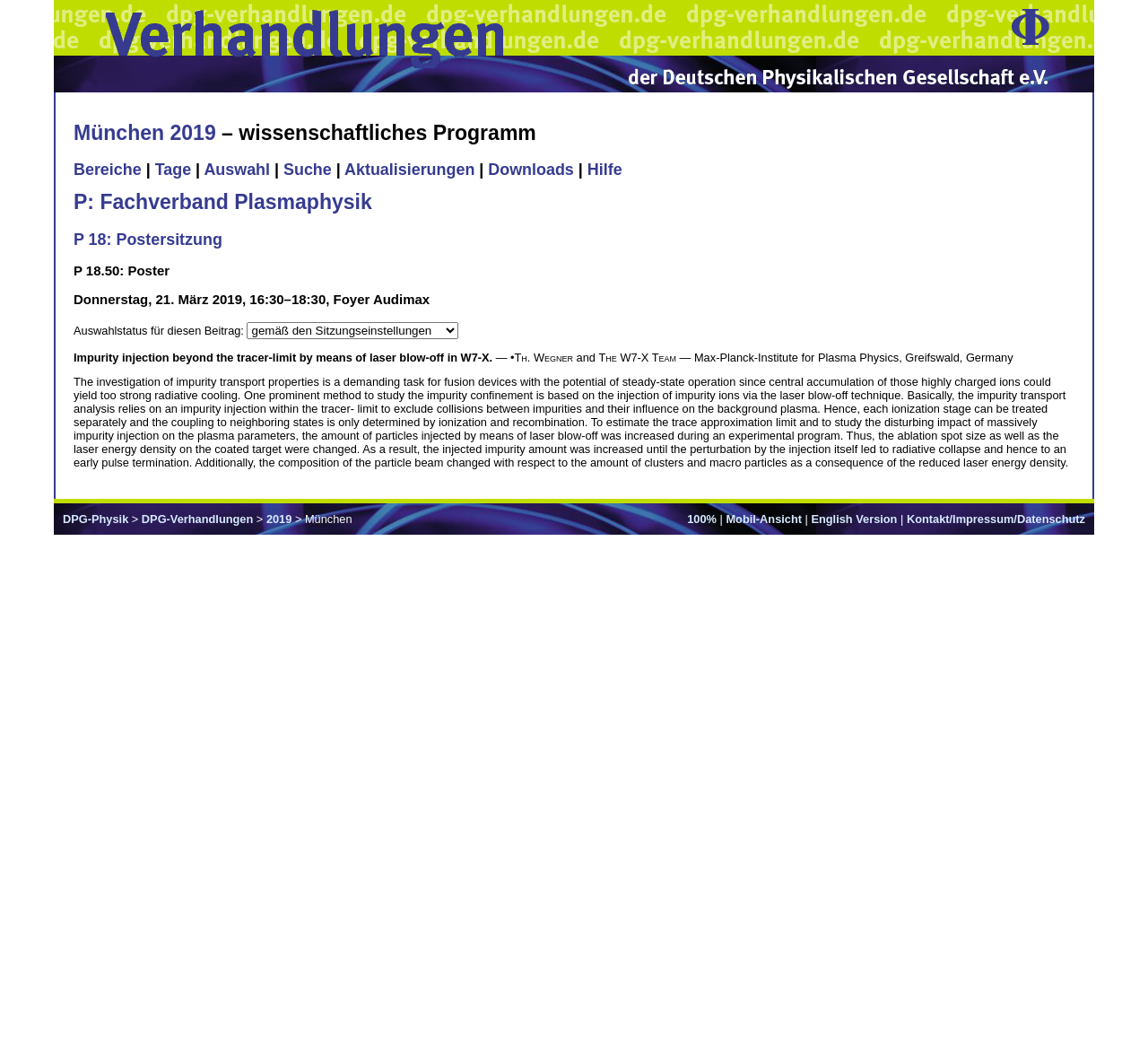What is the name of the author of the poster?
Please utilize the information in the image to give a detailed response to the question.

The name of the author of the poster can be found in the text 'Th. Wegner and The W7-X Team'. This indicates that Th. Wegner is one of the authors of the poster.